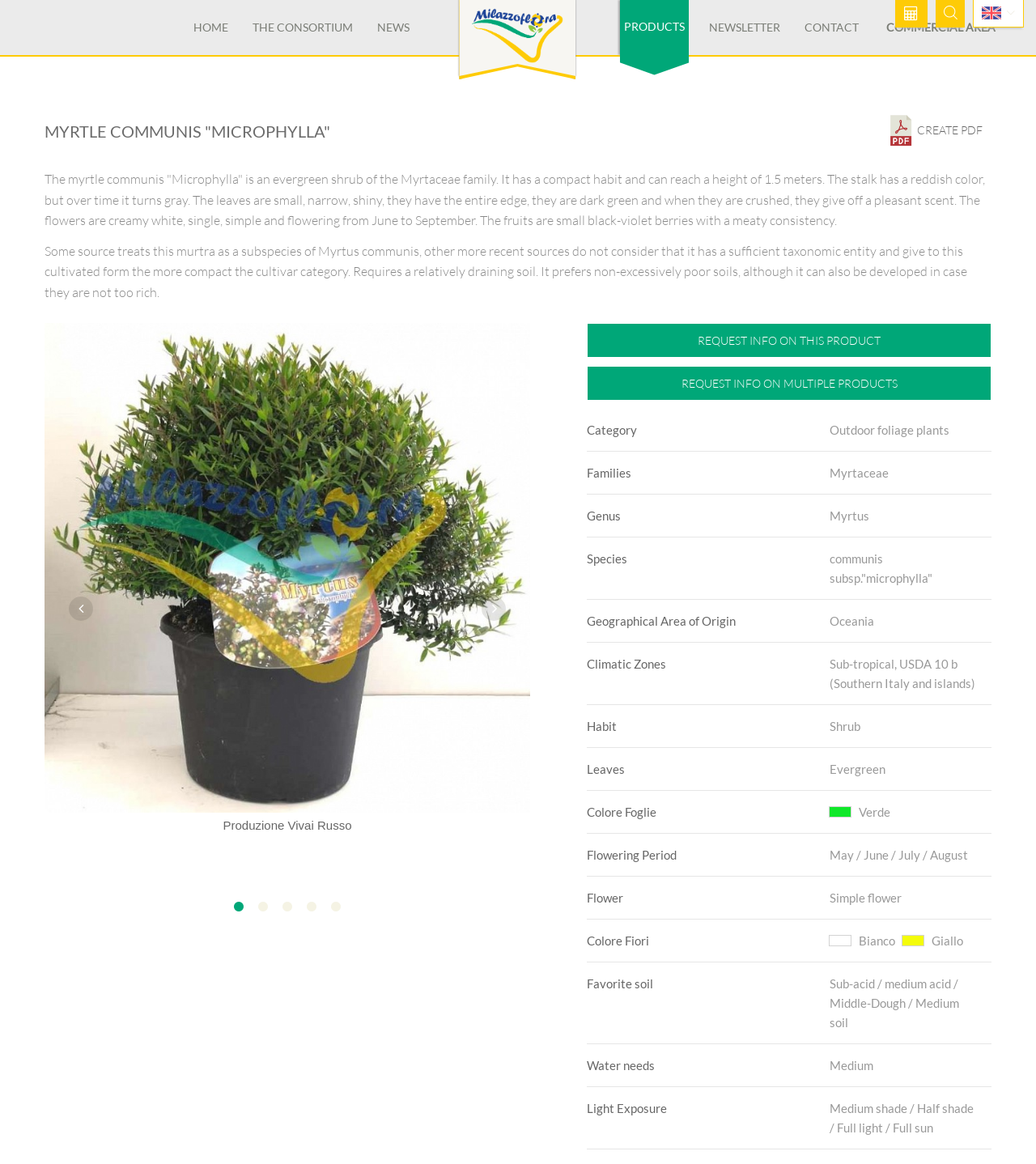Please find the bounding box coordinates of the element that must be clicked to perform the given instruction: "Click on the NEWS link". The coordinates should be four float numbers from 0 to 1, i.e., [left, top, right, bottom].

[0.36, 0.0, 0.4, 0.047]